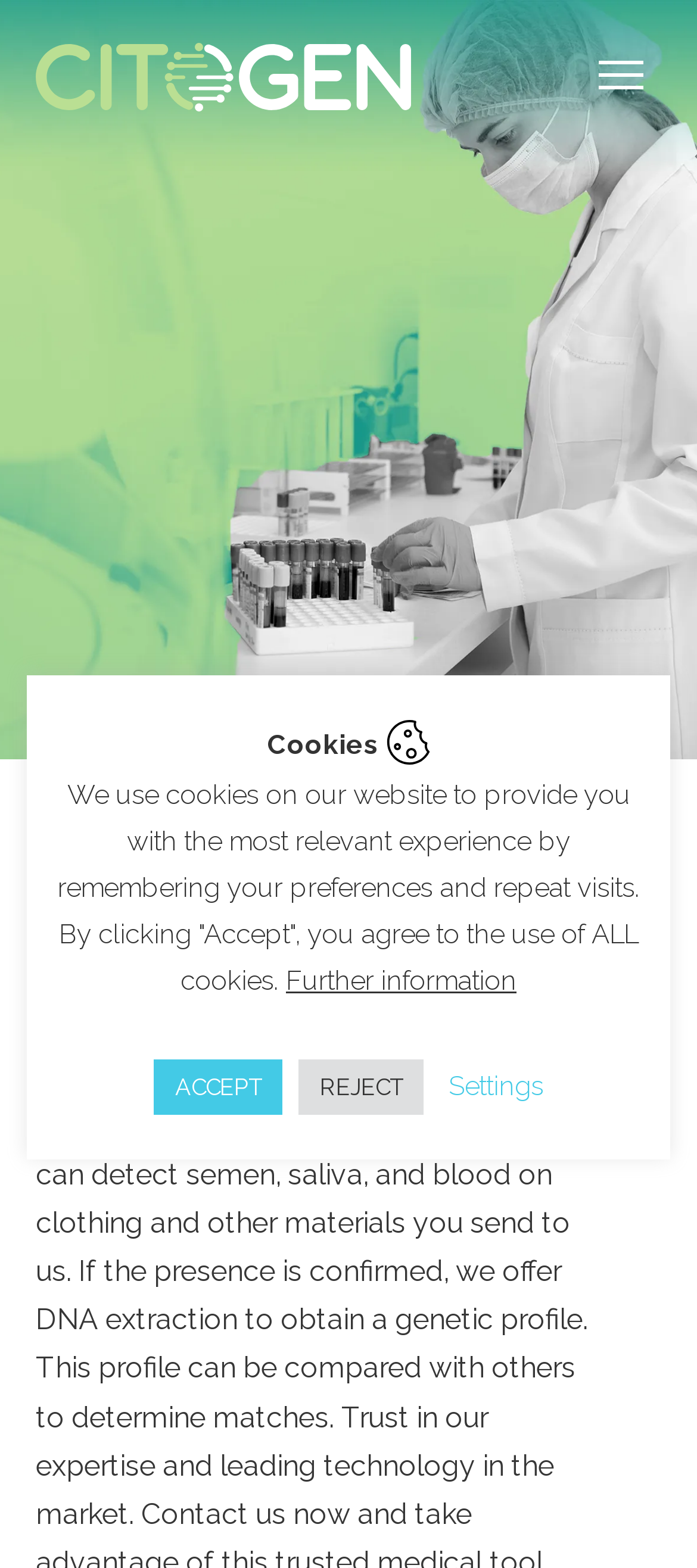What is the topic of the webpage?
Please analyze the image and answer the question with as much detail as possible.

The heading 'Identification of biological fluids' and the description 'Discover our advanced system for the identification of biological fluids' suggest that the topic of the webpage is related to biological fluids.